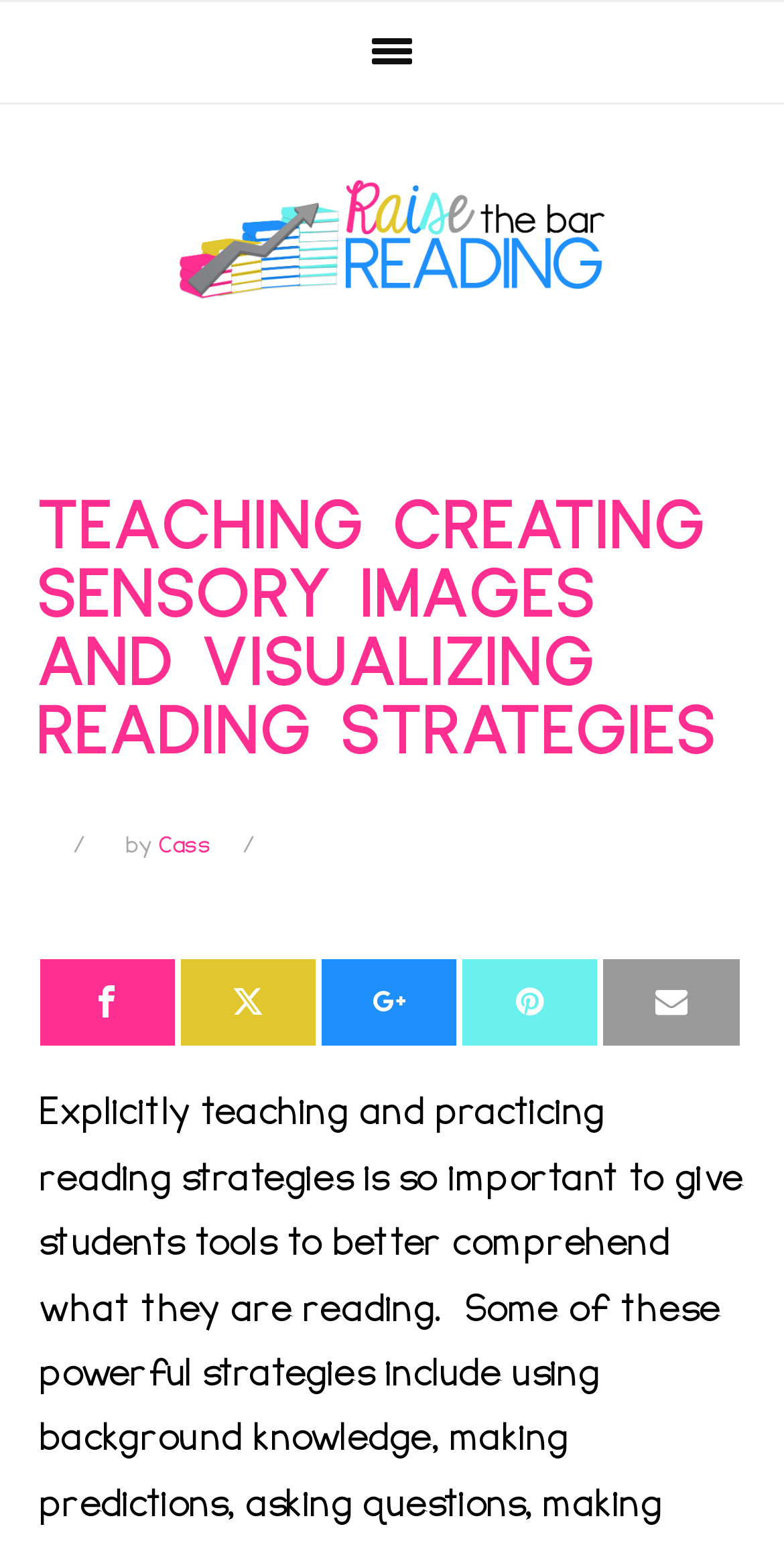What is the author of the article?
Please look at the screenshot and answer using one word or phrase.

Cass